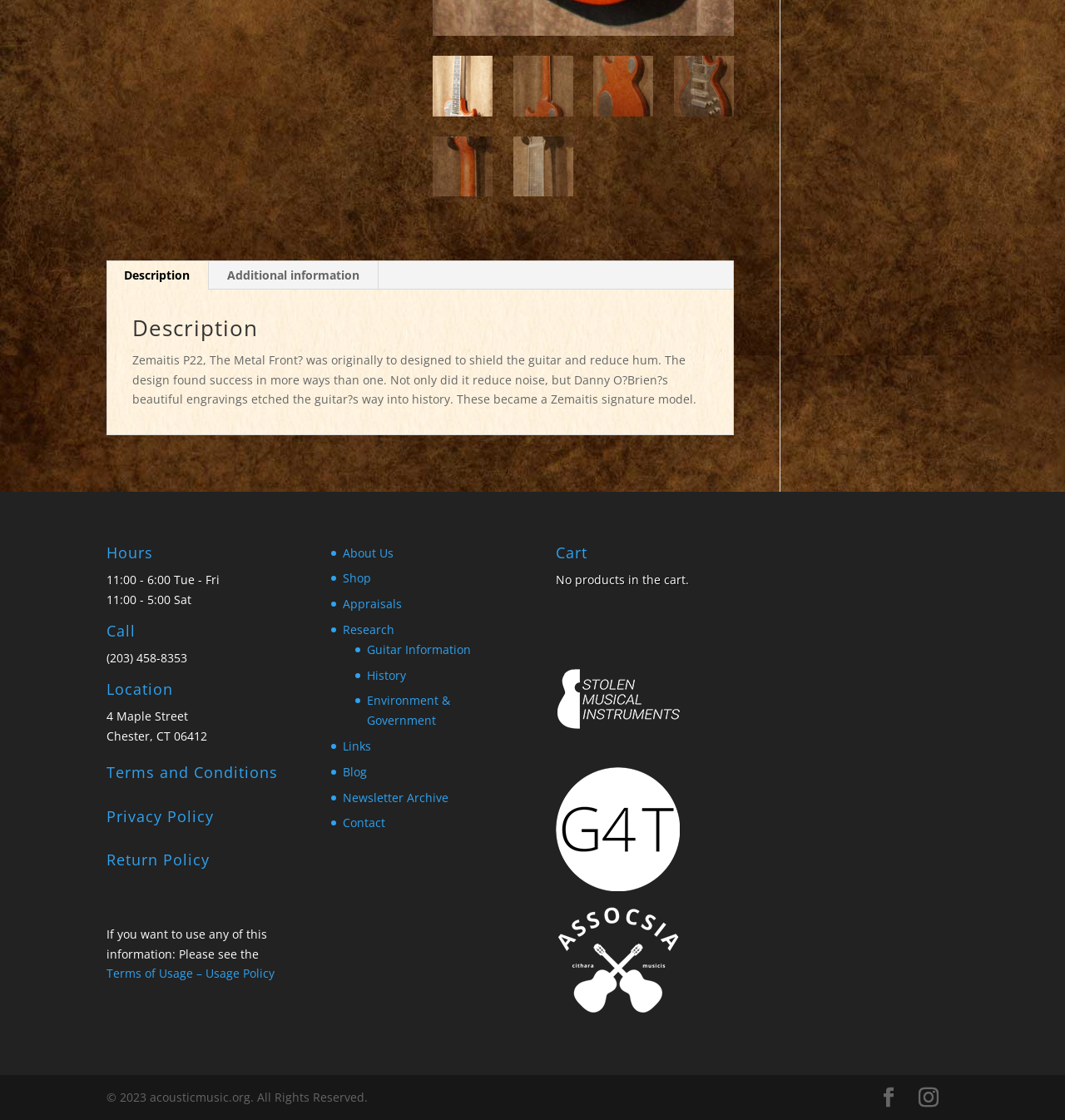Please determine the bounding box coordinates of the clickable area required to carry out the following instruction: "Click the 'Description' tab". The coordinates must be four float numbers between 0 and 1, represented as [left, top, right, bottom].

[0.099, 0.233, 0.195, 0.259]